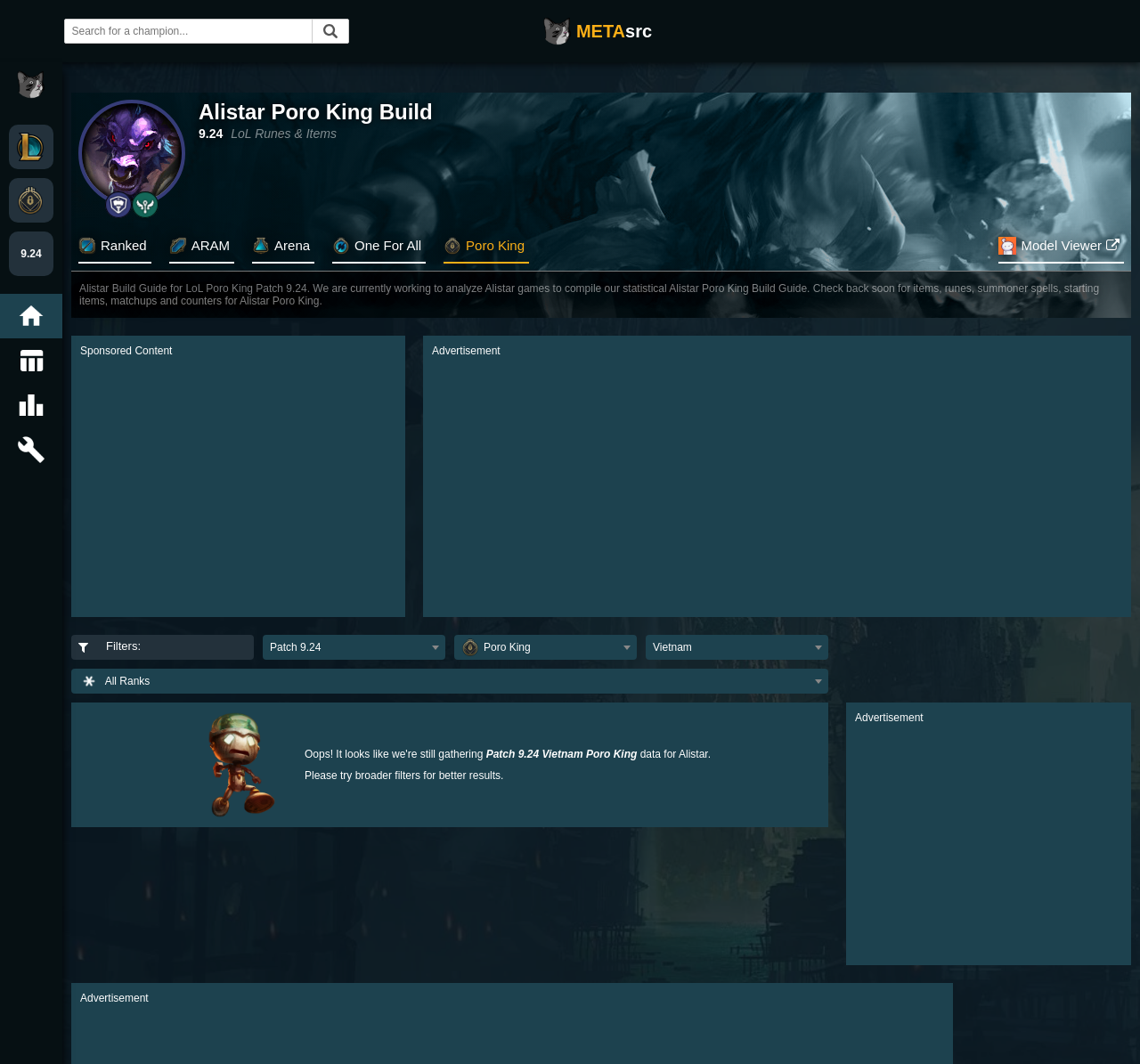Reply to the question with a single word or phrase:
What is the role of Alistar?

Support, Tank